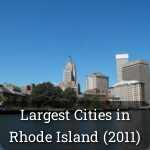Provide a comprehensive description of the image.

The image depicts a scenic view of the skyline featuring the largest cities in Rhode Island as of 2011. In the foreground, a serene body of water reflects the clear blue sky above, enhancing the visual appeal. The structures likely represent significant urban landmarks, with a prominent building identifiable on the left, characterized by its distinct architectural style. The overall composition evokes a sense of tranquility and showcases Rhode Island's urban landscape. The title "Largest Cities in Rhode Island (2011)" aptly identifies the content focus, providing context for viewers interested in urban demographics and geographic features of the region during that time.